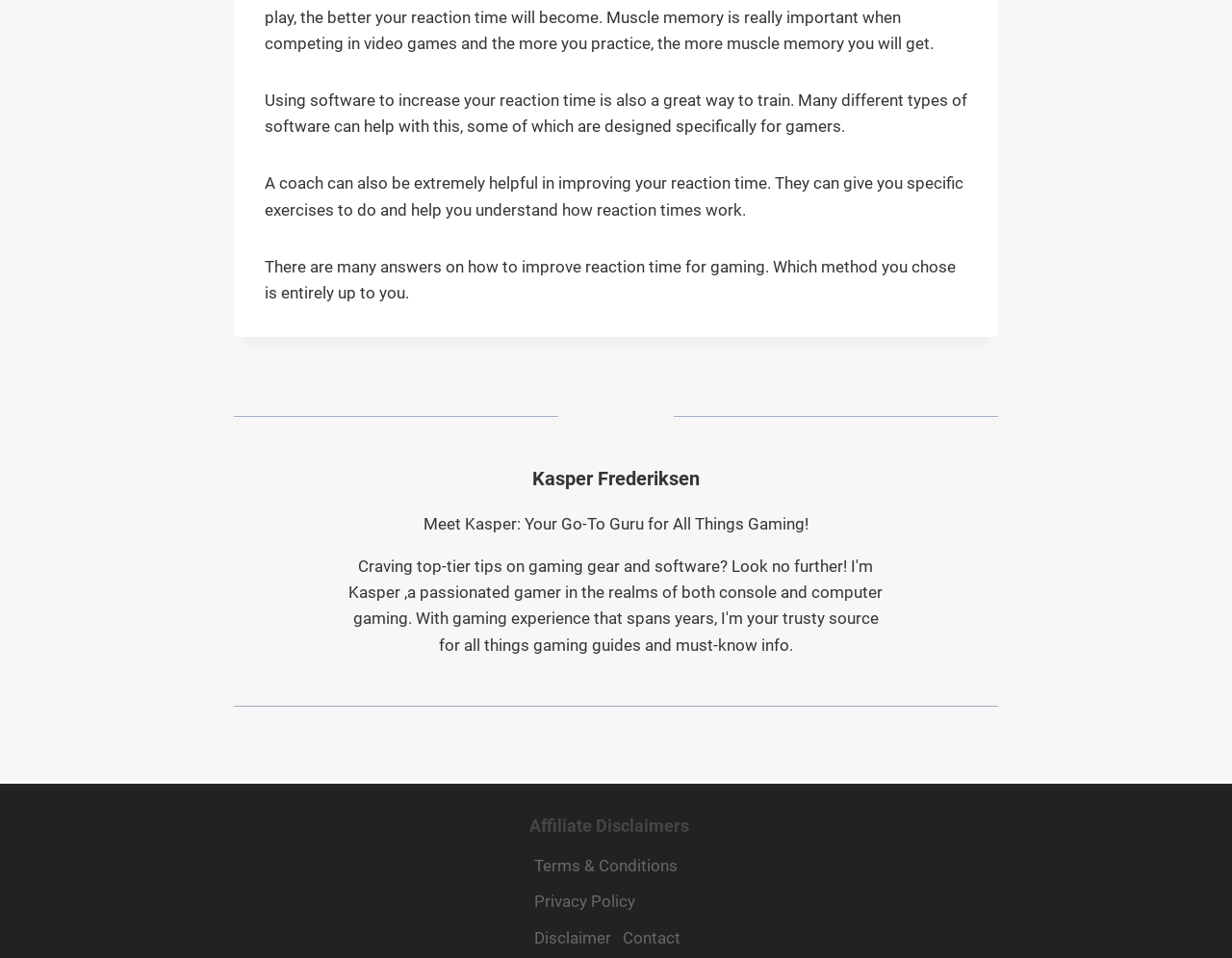Please find the bounding box for the following UI element description. Provide the coordinates in (top-left x, top-left y, bottom-right x, bottom-right y) format, with values between 0 and 1: Contact

[0.501, 0.96, 0.557, 0.998]